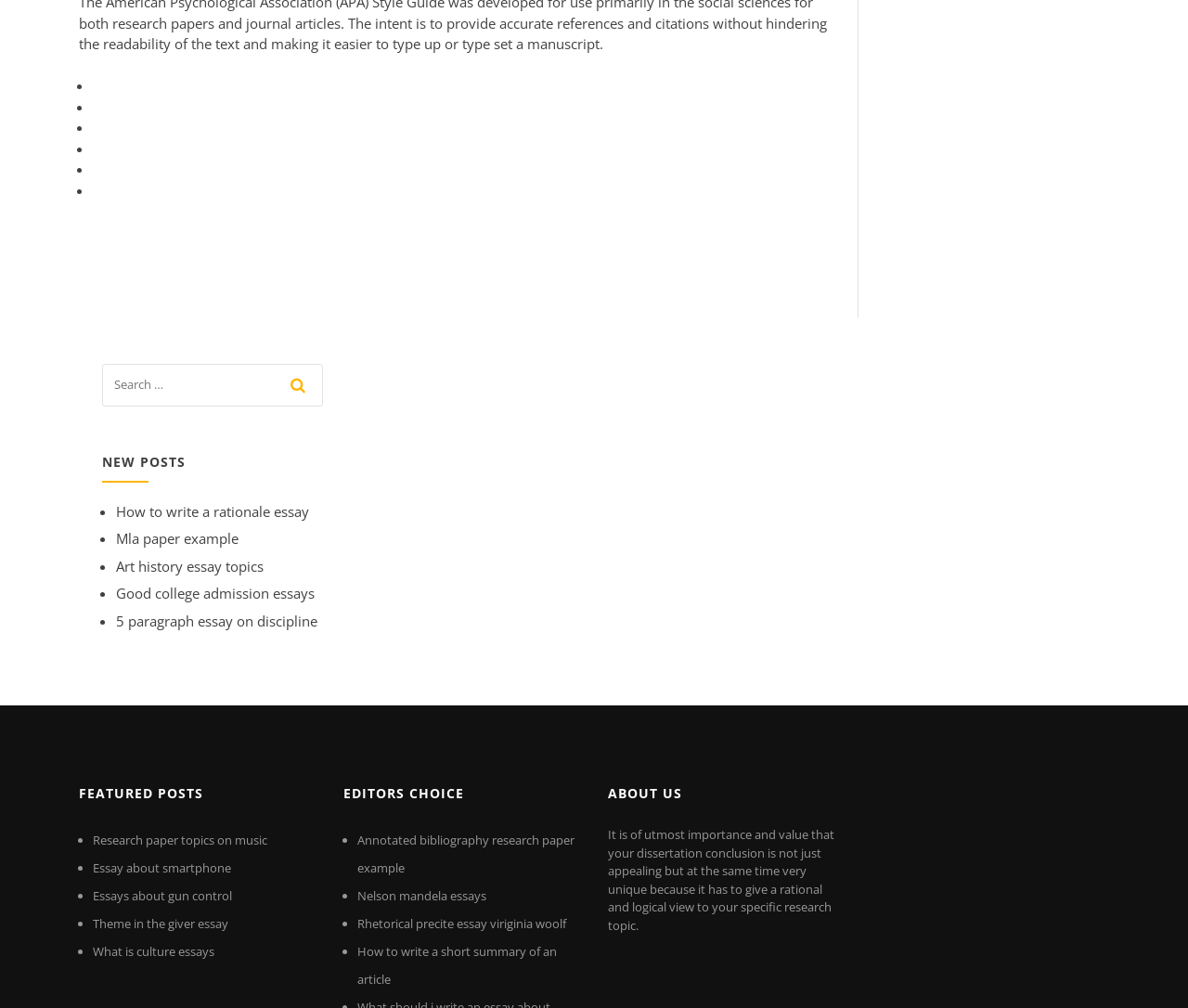Find and specify the bounding box coordinates that correspond to the clickable region for the instruction: "read about how to write a rationale essay".

[0.098, 0.498, 0.26, 0.516]